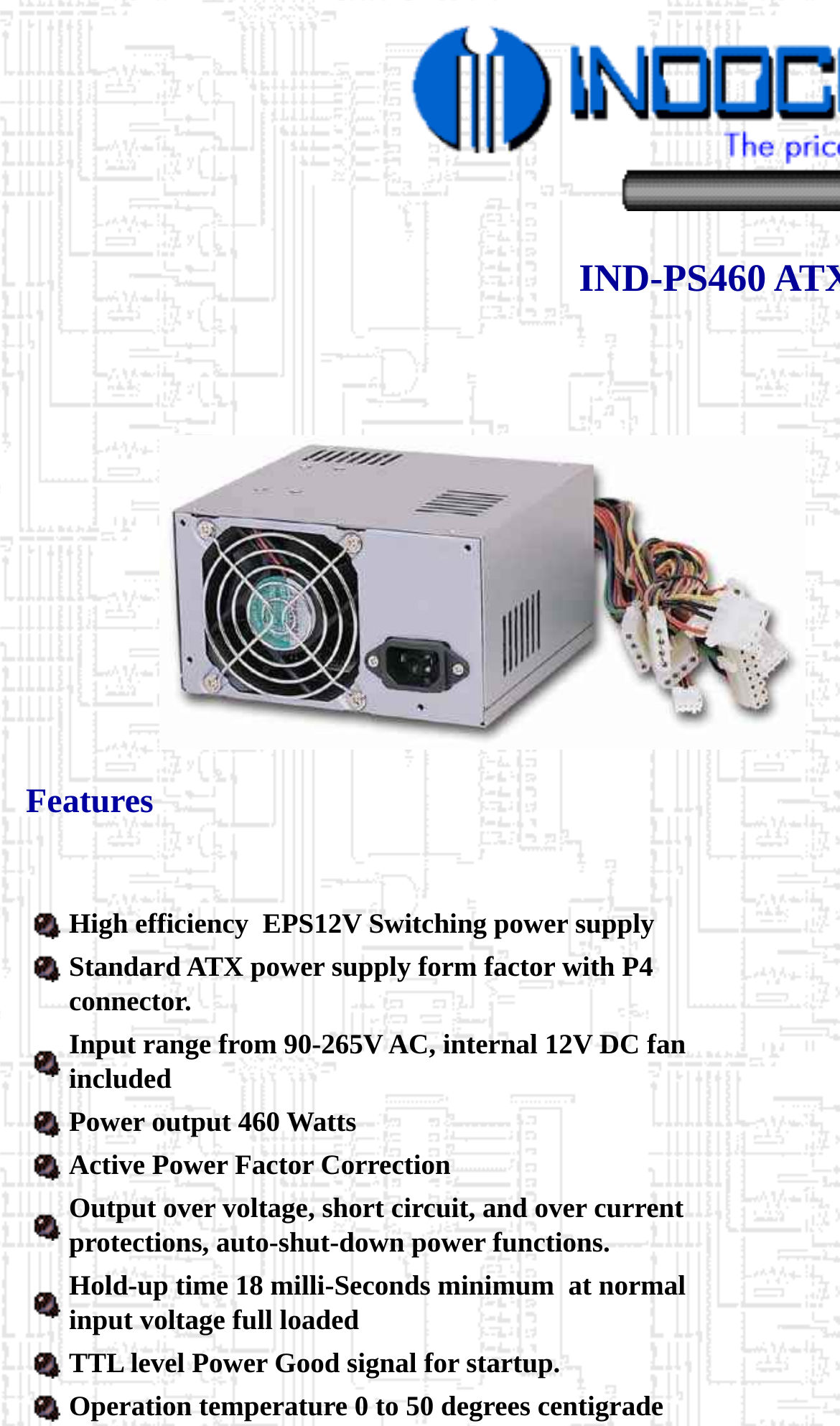Give a detailed overview of the webpage's appearance and contents.

The webpage is about the IND-PS460 ATX, a switching power supply for PCs from Indocomp Systems. At the top, there is a prominent image of the product, taking up most of the width, with a caption below it. 

Below the image, there is a table with 7 rows, each containing an icon and a brief description of a feature of the power supply. The features listed include high efficiency, standard ATX power supply form factor, input range, power output, active power factor correction, output protections, hold-up time, and operation temperature. Each row has a similar layout, with the icon on the left and the description on the right.

The icons are small and appear to be simple graphics, while the descriptions are short paragraphs of text. The text is organized in a clear and concise manner, making it easy to quickly scan and understand the key features of the product. Overall, the webpage has a clean and organized layout, with a focus on presenting the product's details in a clear and concise manner.